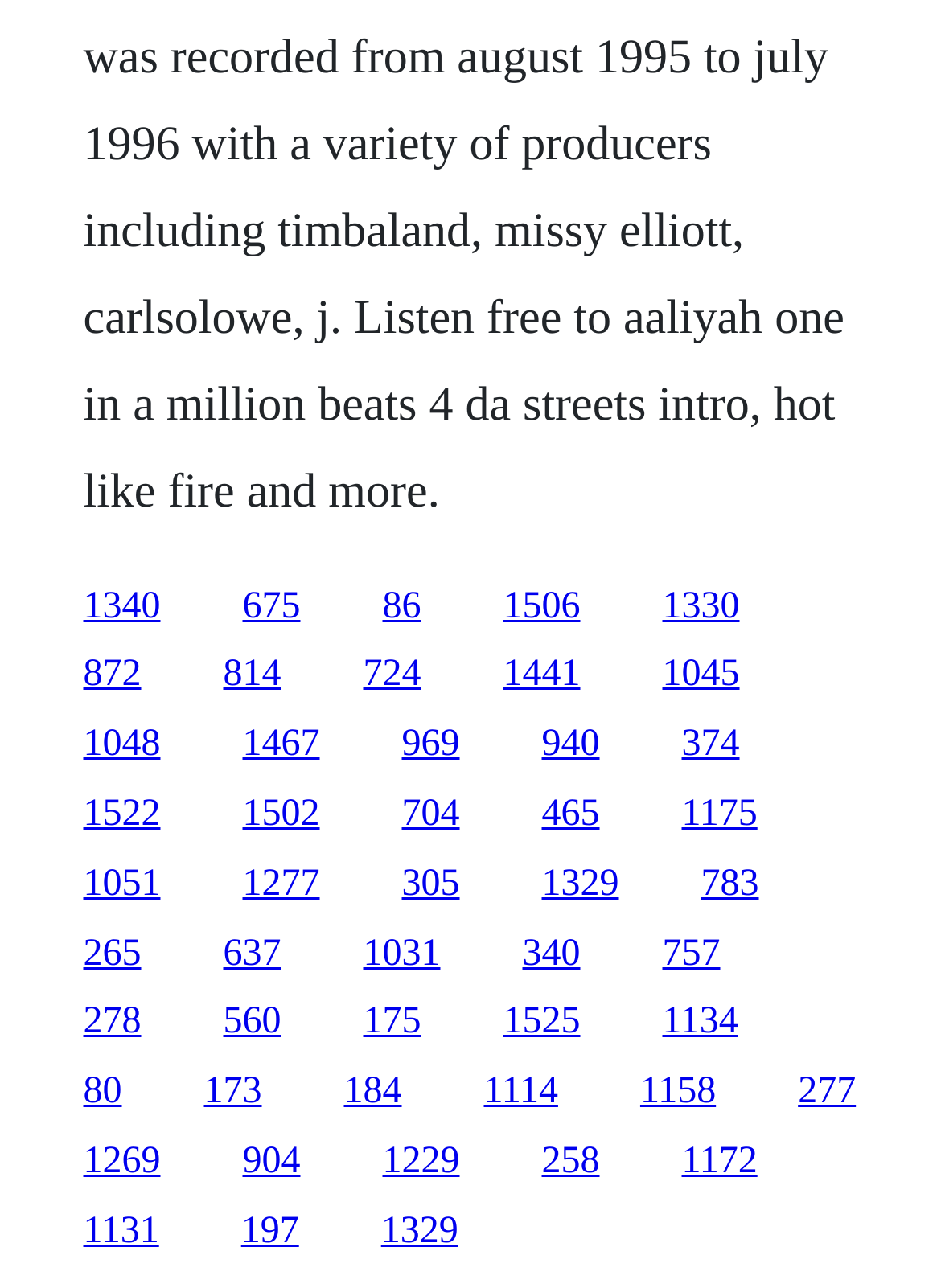Please determine the bounding box coordinates for the UI element described as: "305".

[0.427, 0.67, 0.488, 0.702]